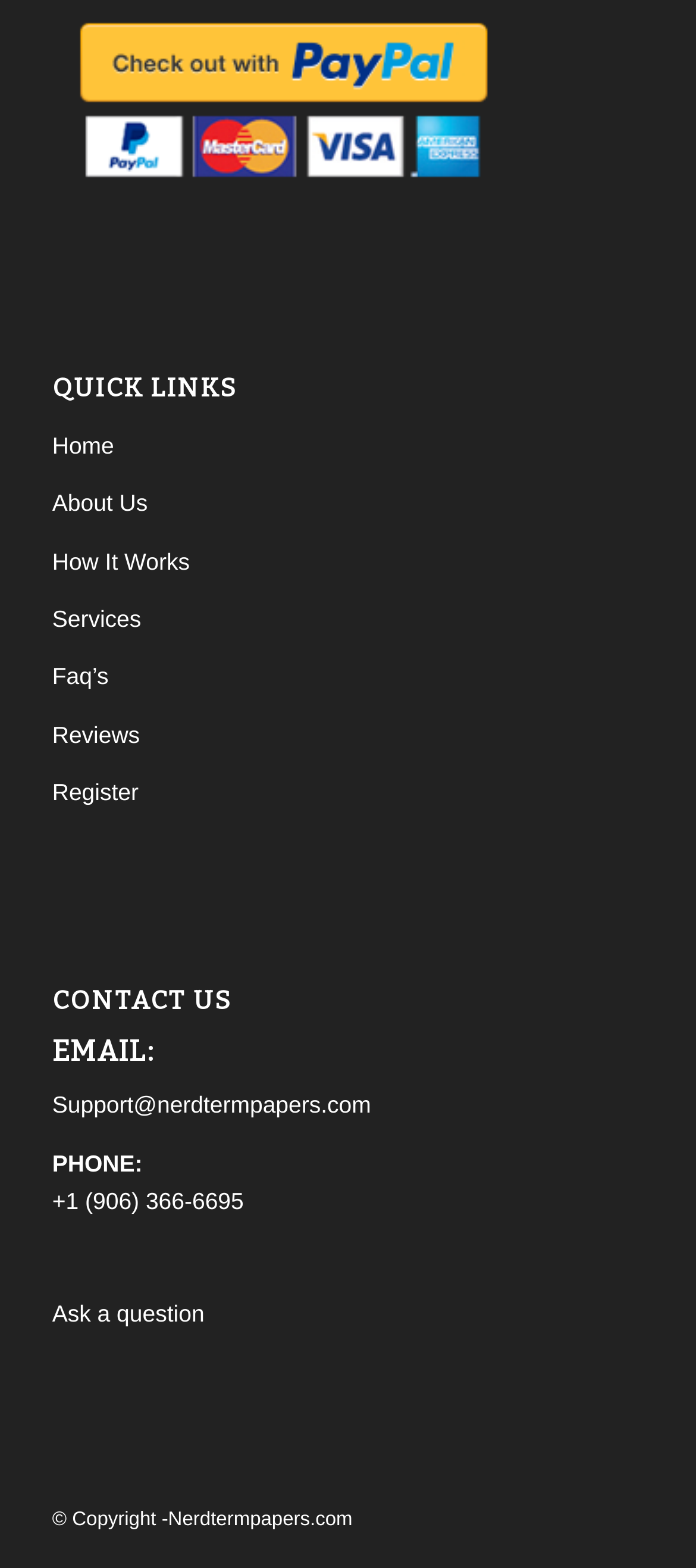Select the bounding box coordinates of the element I need to click to carry out the following instruction: "Call the phone number".

[0.075, 0.758, 0.35, 0.775]